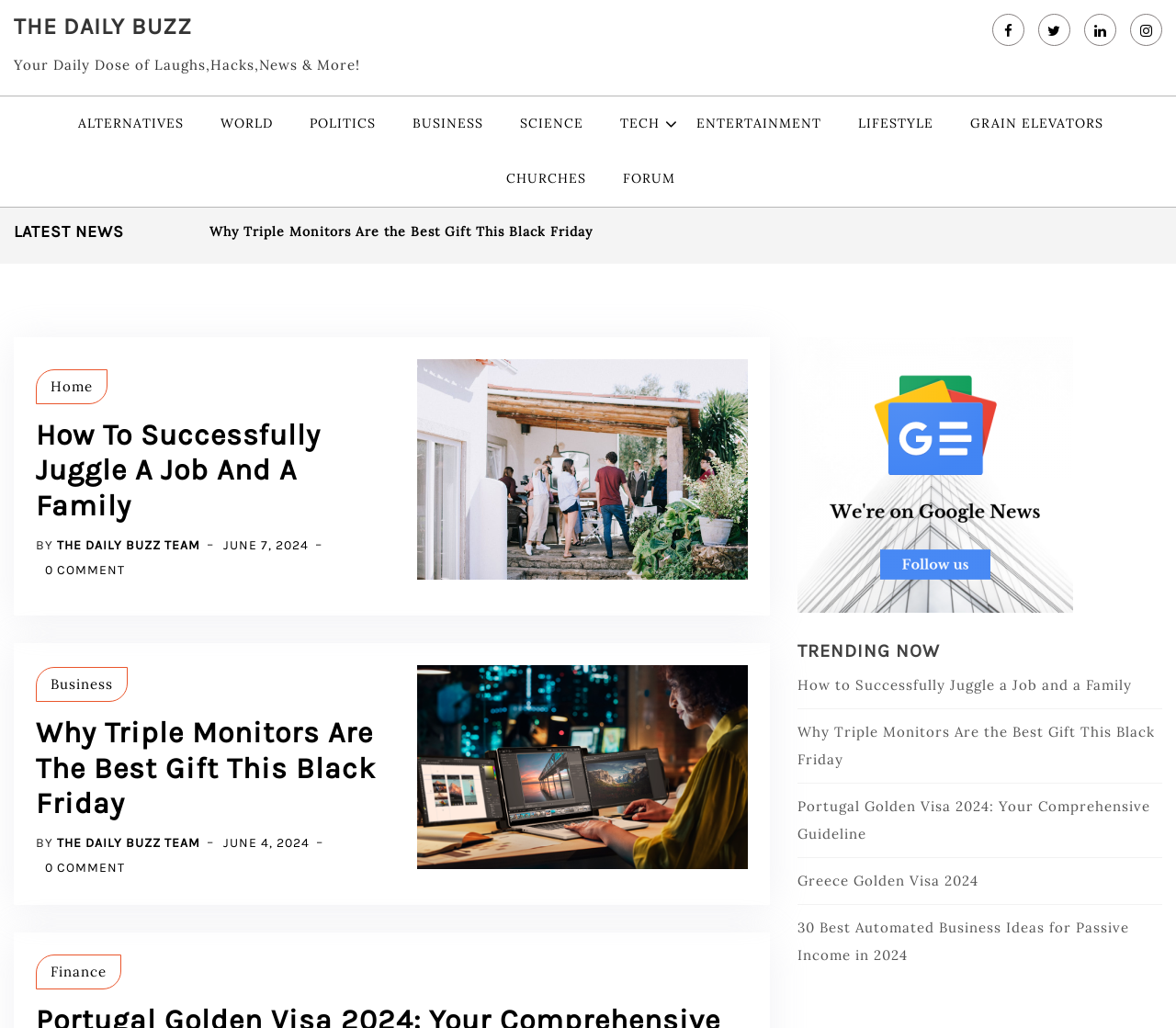Provide the bounding box coordinates of the HTML element this sentence describes: "Alternatives".

[0.054, 0.094, 0.168, 0.147]